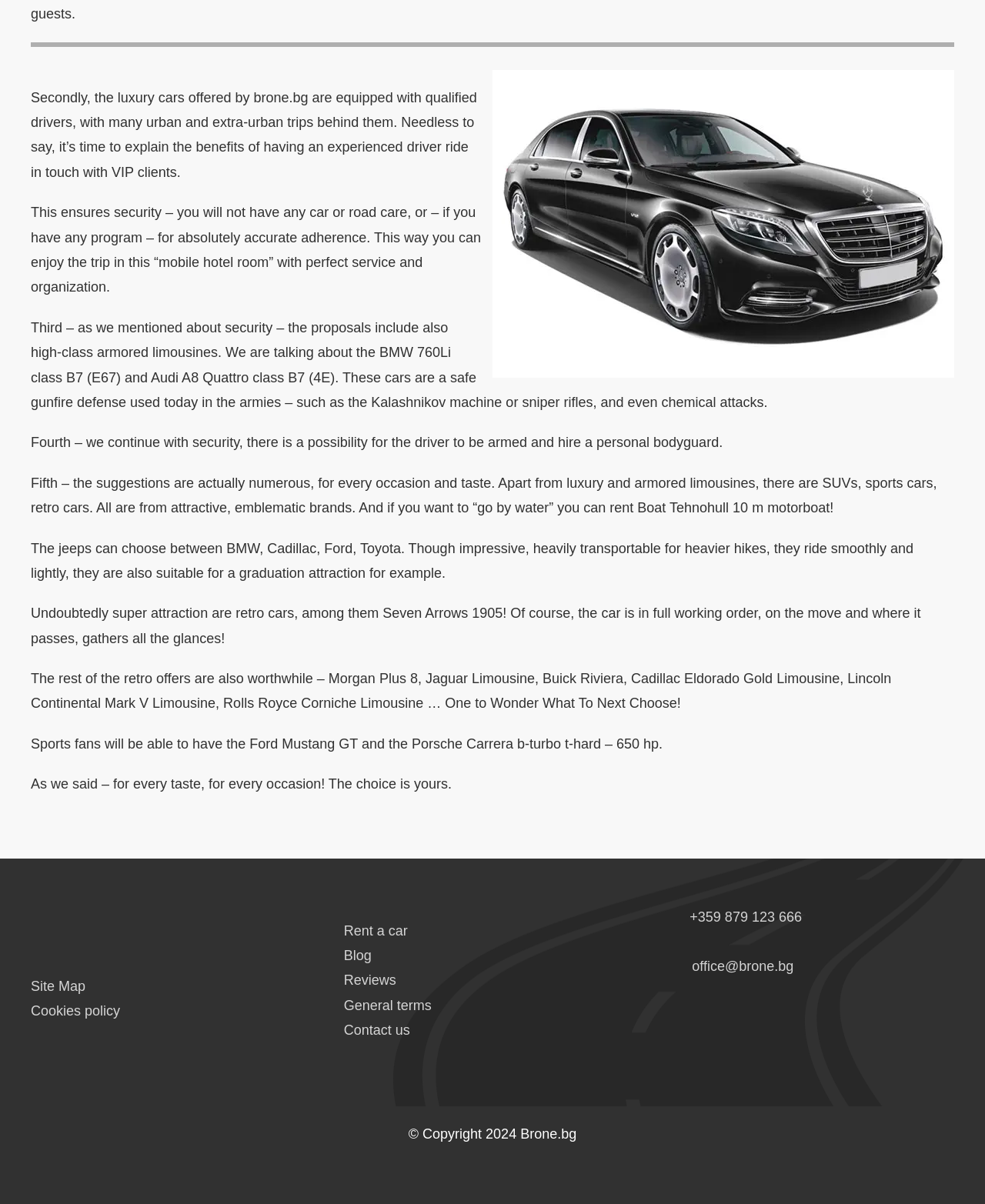Pinpoint the bounding box coordinates of the area that must be clicked to complete this instruction: "Call the phone number +359 879 123 666".

[0.7, 0.755, 0.814, 0.768]